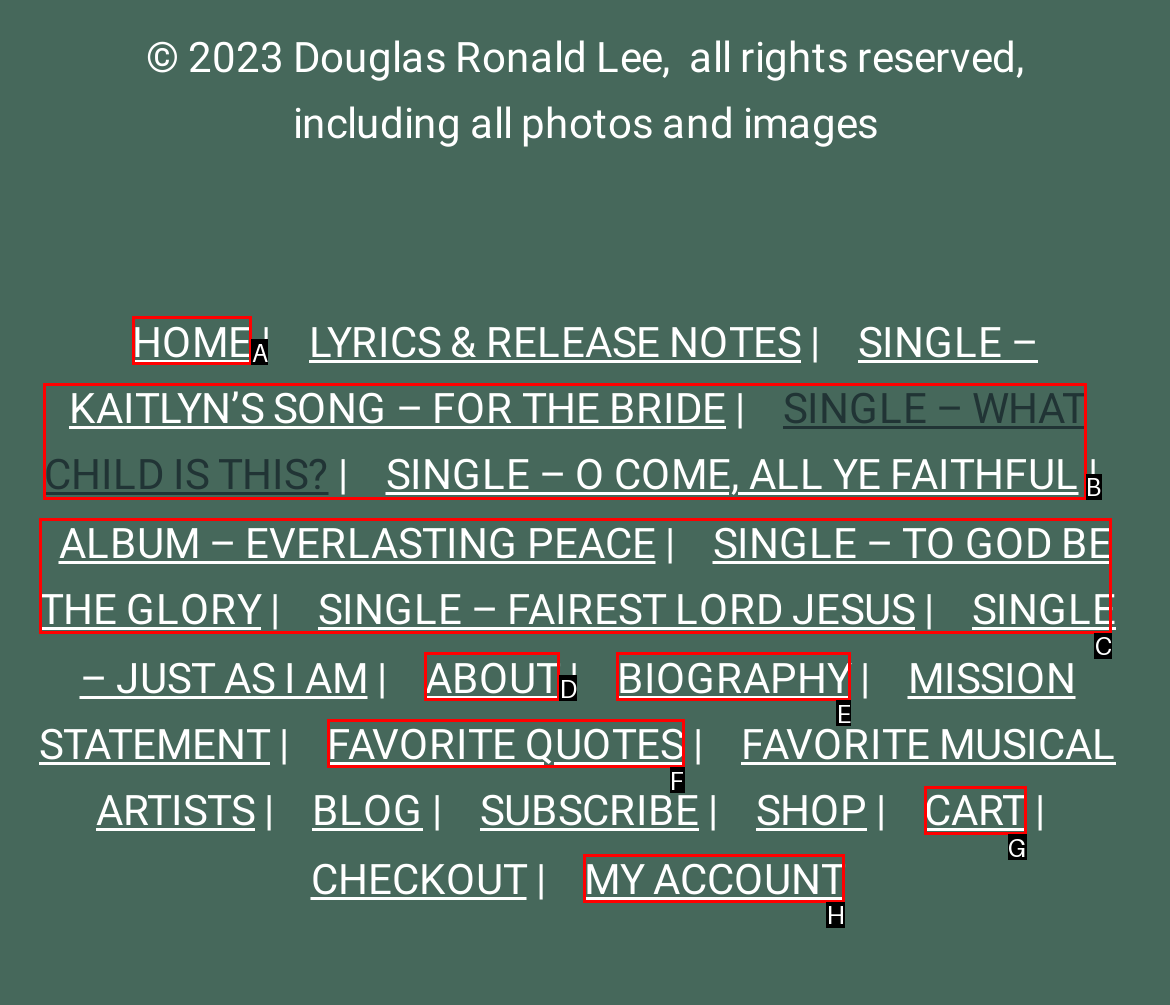Point out the specific HTML element to click to complete this task: go to home page Reply with the letter of the chosen option.

A